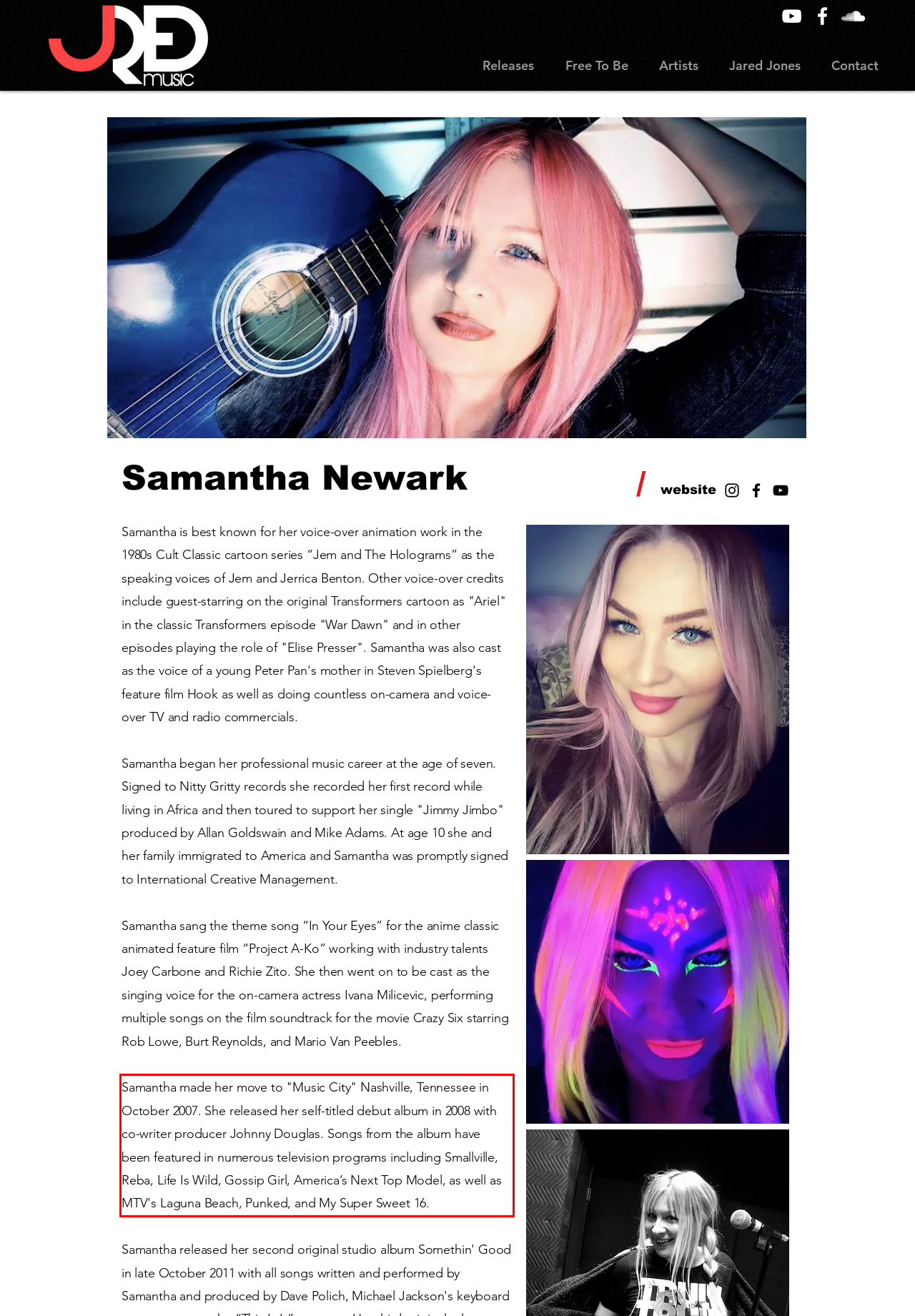Review the screenshot of the webpage and recognize the text inside the red rectangle bounding box. Provide the extracted text content.

Samantha made her move to "Music City" Nashville, Tennessee in October 2007. She released her self-titled debut album in 2008 with co-writer producer Johnny Douglas. Songs from the album have been featured in numerous television programs including Smallville, Reba, Life Is Wild, Gossip Girl, America’s Next Top Model, as well as MTV's Laguna Beach, Punked, and My Super Sweet 16.